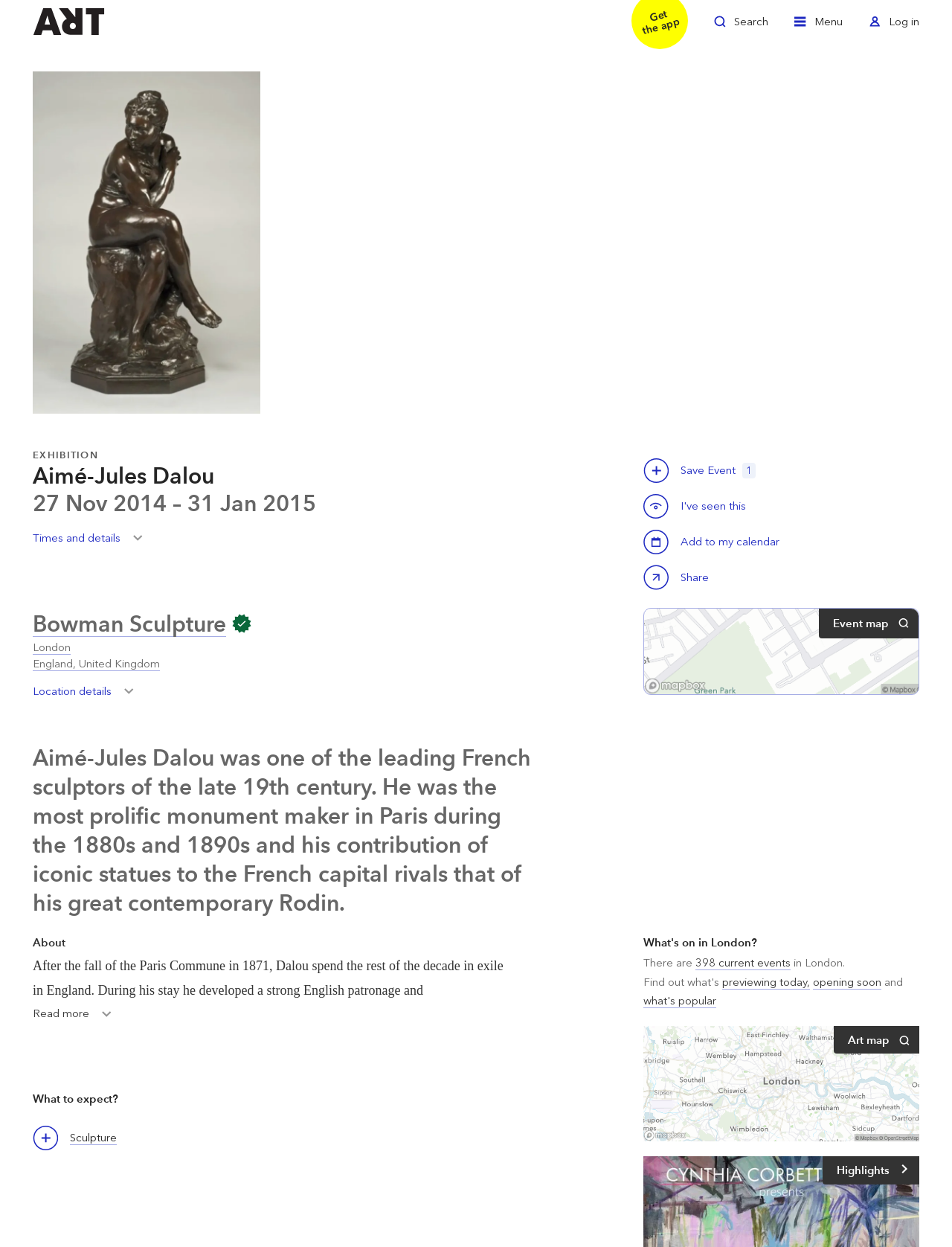What is the location of the Bowman Sculpture?
Please utilize the information in the image to give a detailed response to the question.

I found the answer by looking at the link element with the text 'London England, United Kingdom' which is a child of the element with the heading 'Bowman Sculpture'.